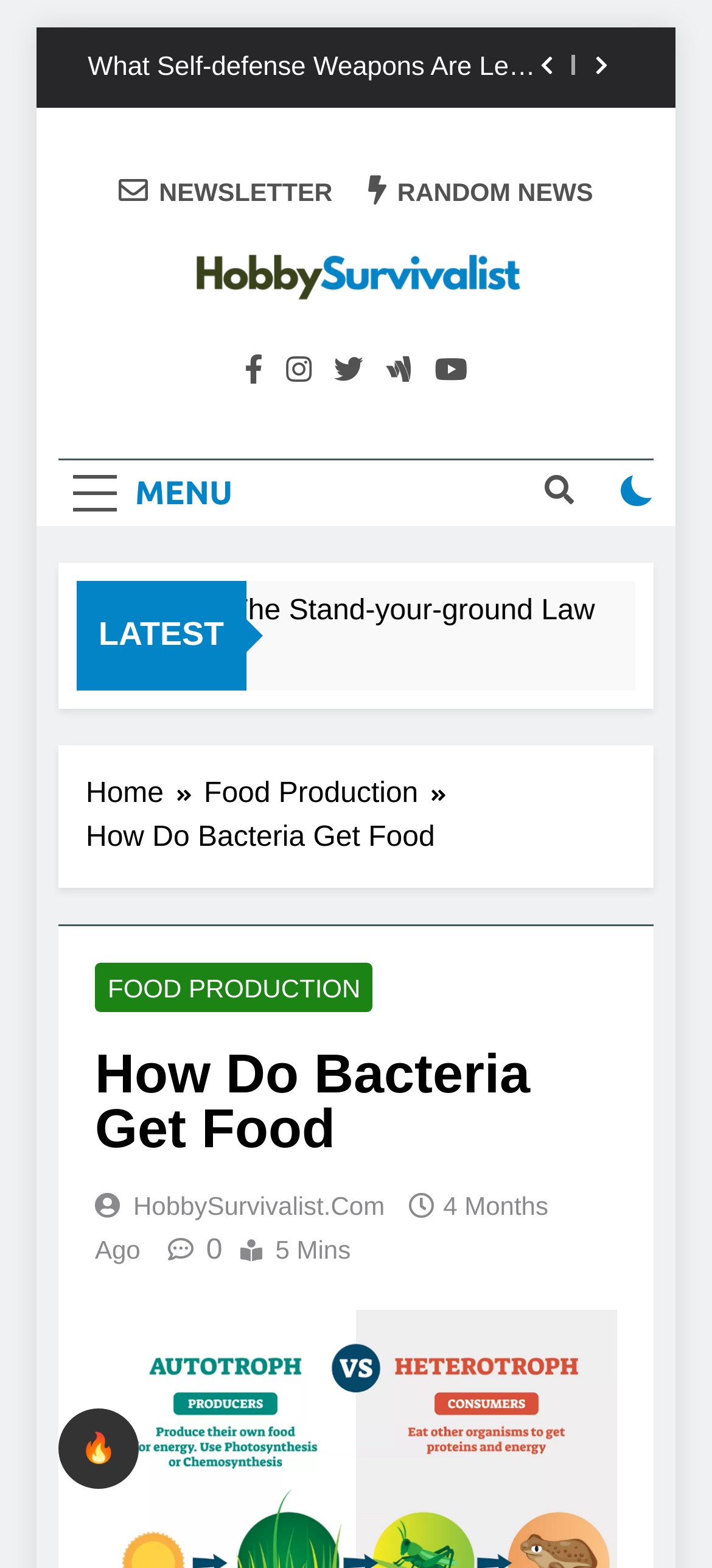Please provide a comprehensive answer to the question based on the screenshot: What is the name of the website?

I found the name of the website by looking at the top-left corner of the webpage, where it says 'HobbySurvivalist.com' in a logo format.